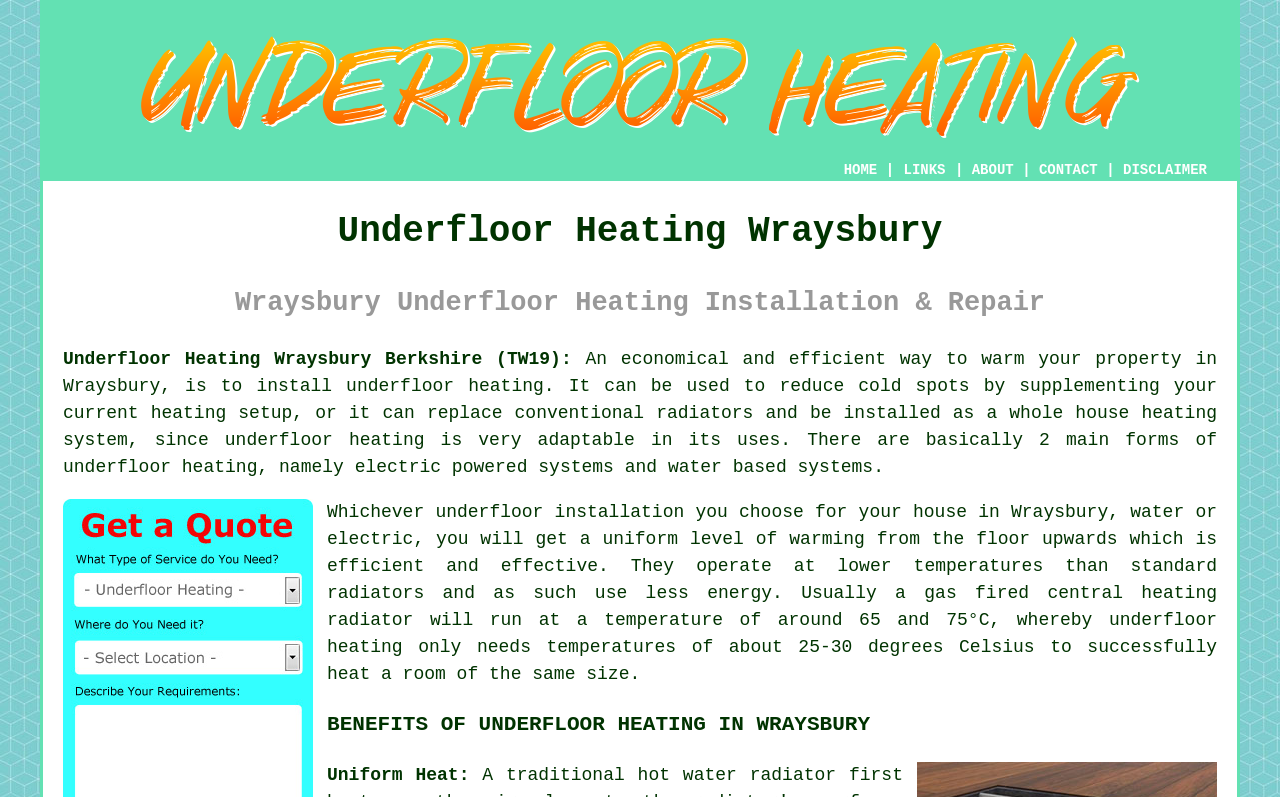Answer with a single word or phrase: 
What is one of the benefits of underfloor heating?

Uniform Heat